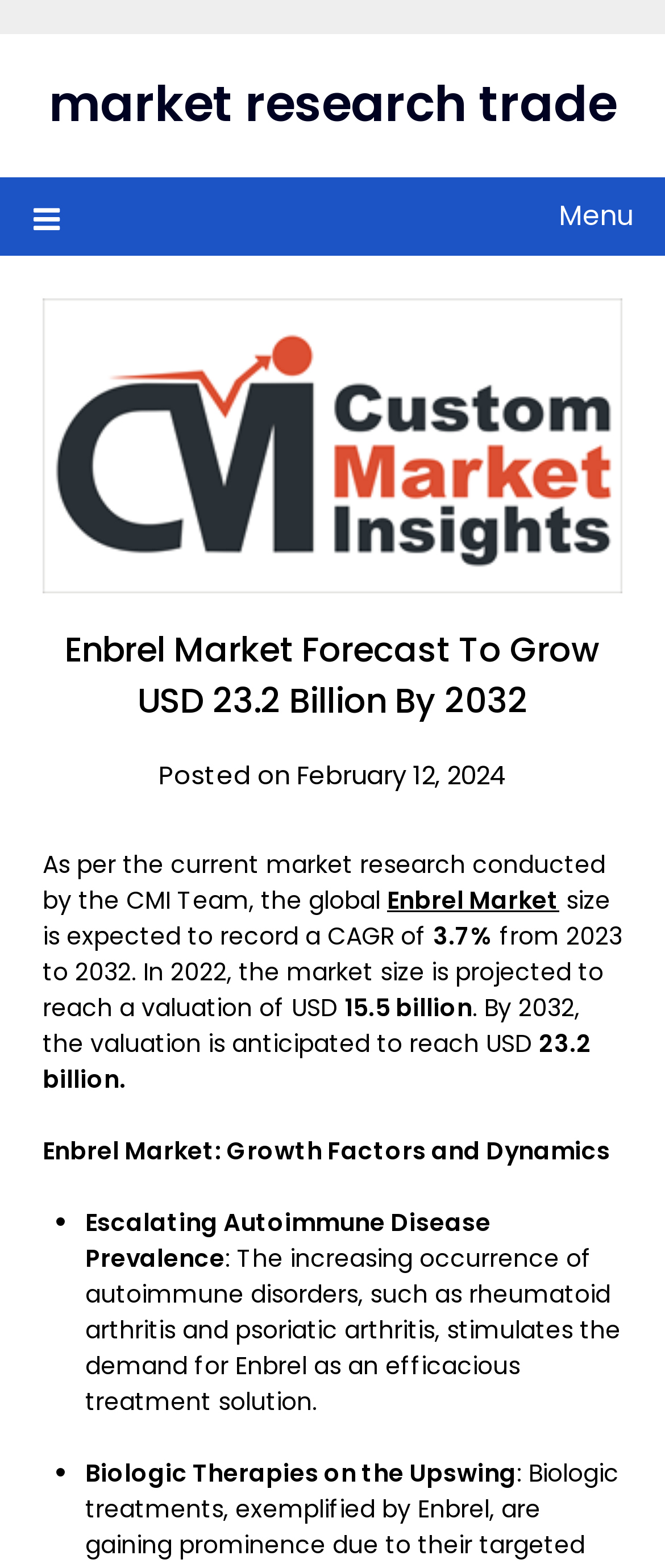What is the anticipated valuation of Enbrel Market by 2032?
Please interpret the details in the image and answer the question thoroughly.

The answer can be found in the text 'By 2032, the valuation is anticipated to reach USD 23.2 billion.'